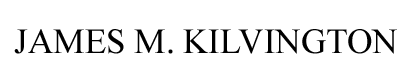What is the tone of the font choice in the image?
Please look at the screenshot and answer in one word or a short phrase.

Sophisticated